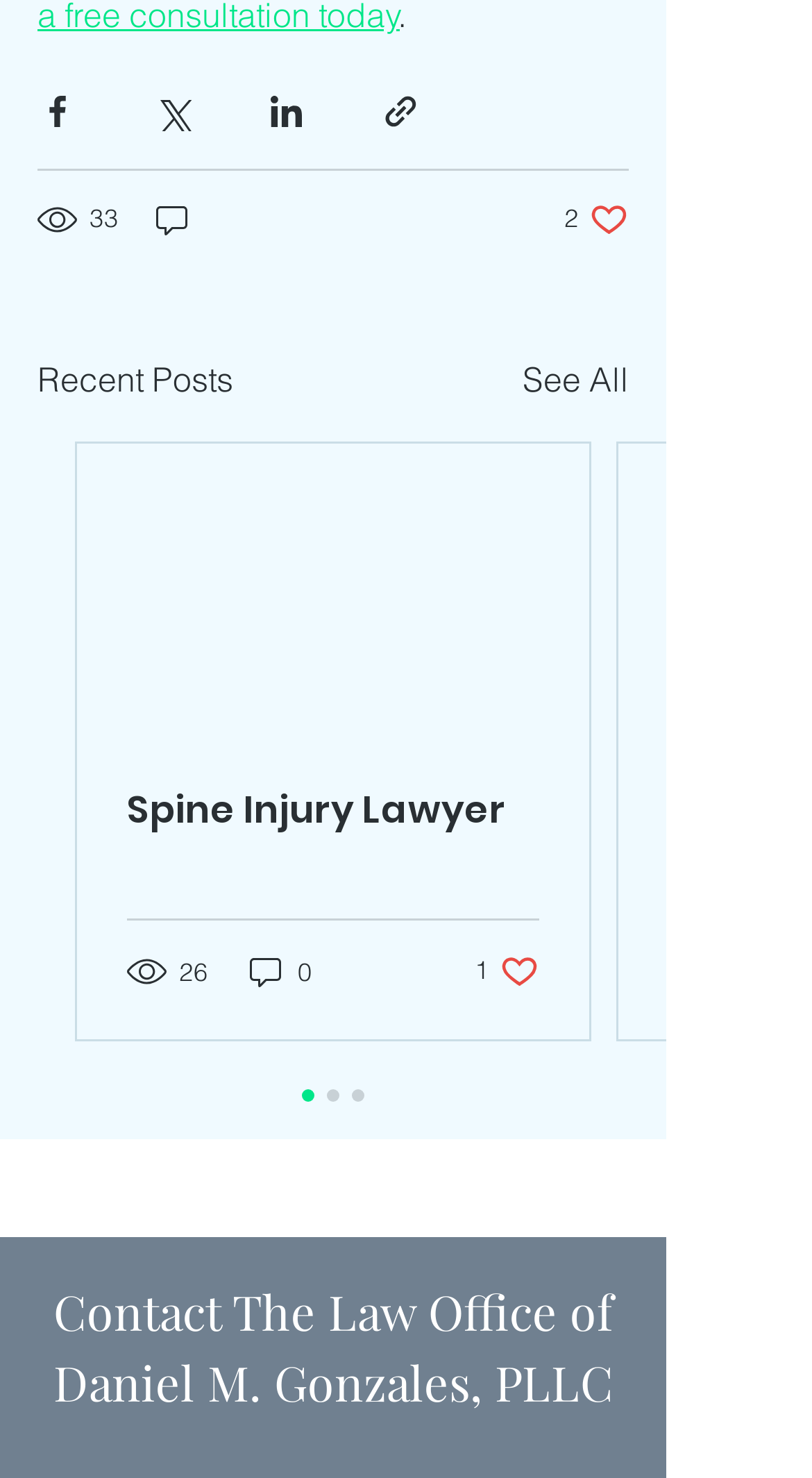Using the provided element description "33", determine the bounding box coordinates of the UI element.

[0.046, 0.135, 0.151, 0.162]